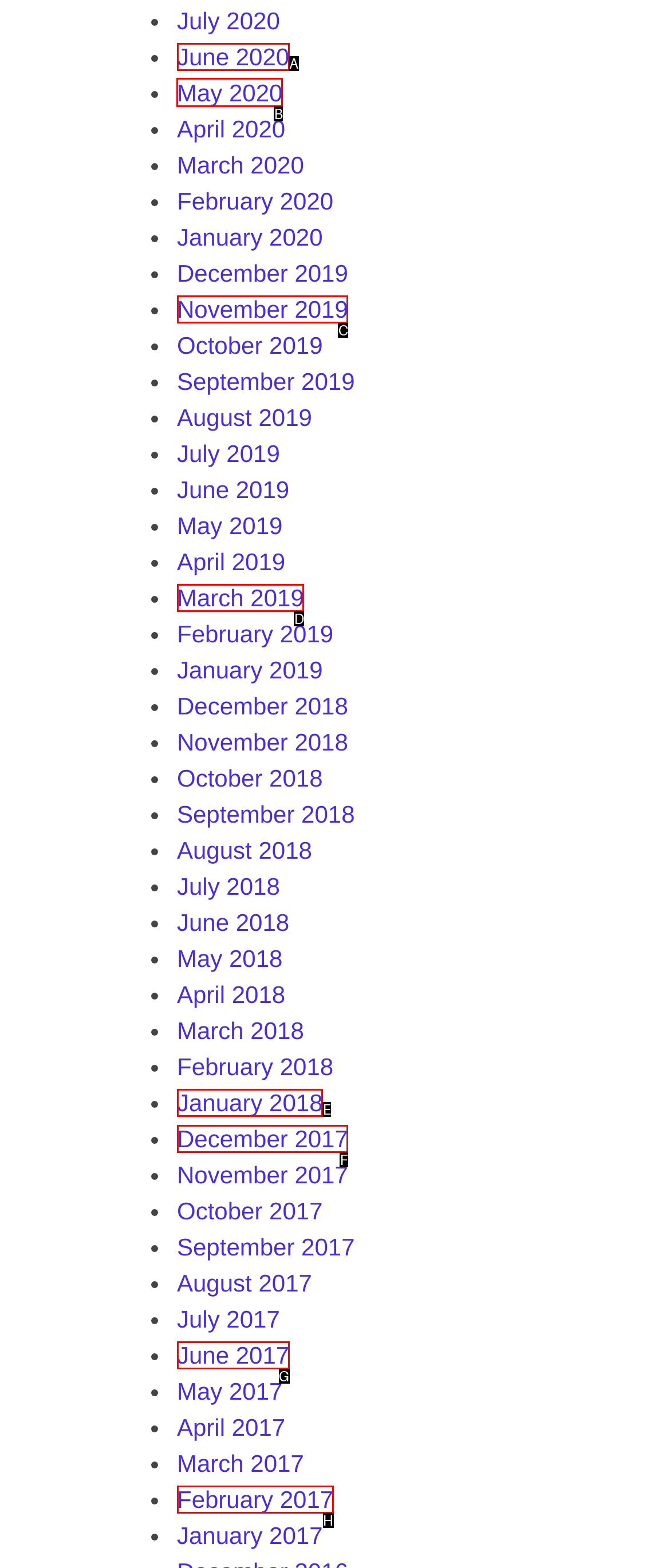Tell me which one HTML element you should click to complete the following task: Open May 2020
Answer with the option's letter from the given choices directly.

B